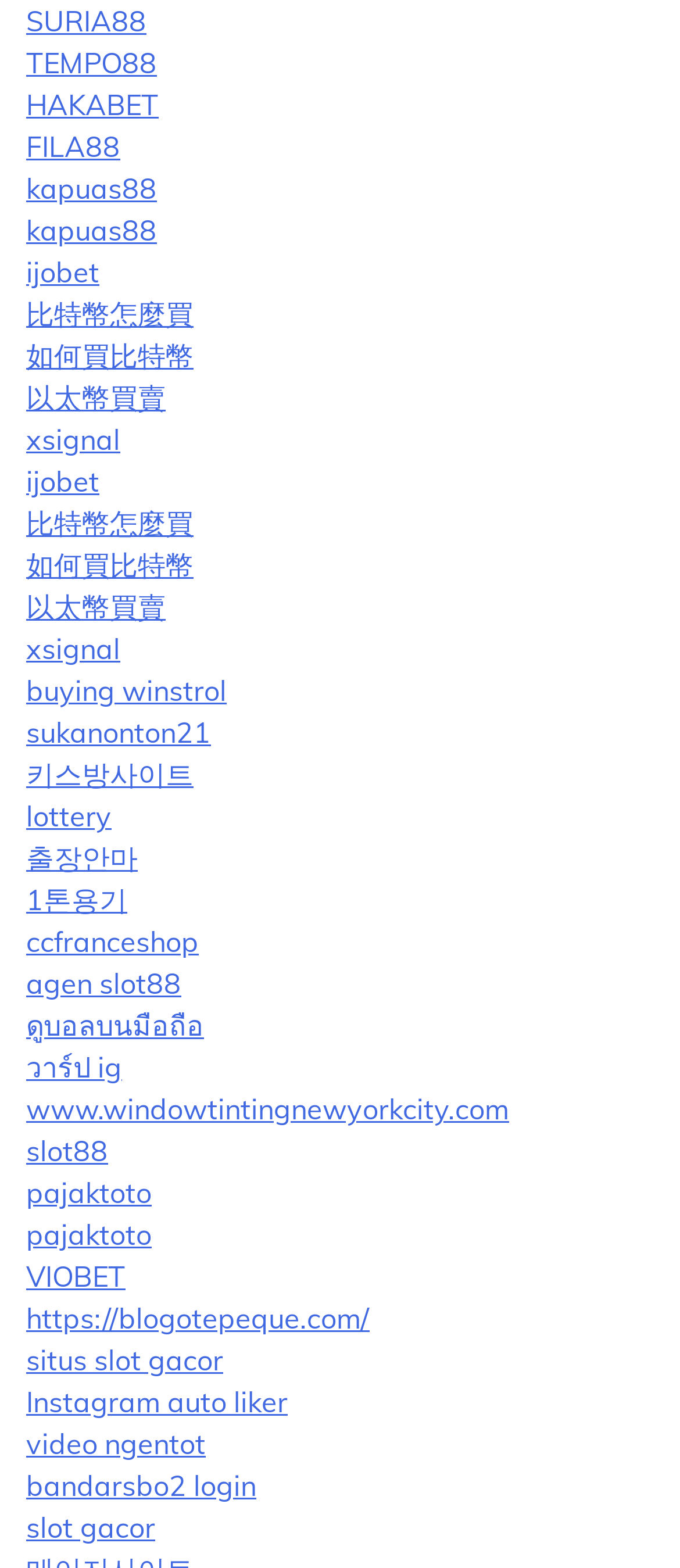Locate the bounding box coordinates of the element you need to click to accomplish the task described by this instruction: "Click on SURIA88 link".

[0.038, 0.003, 0.215, 0.025]